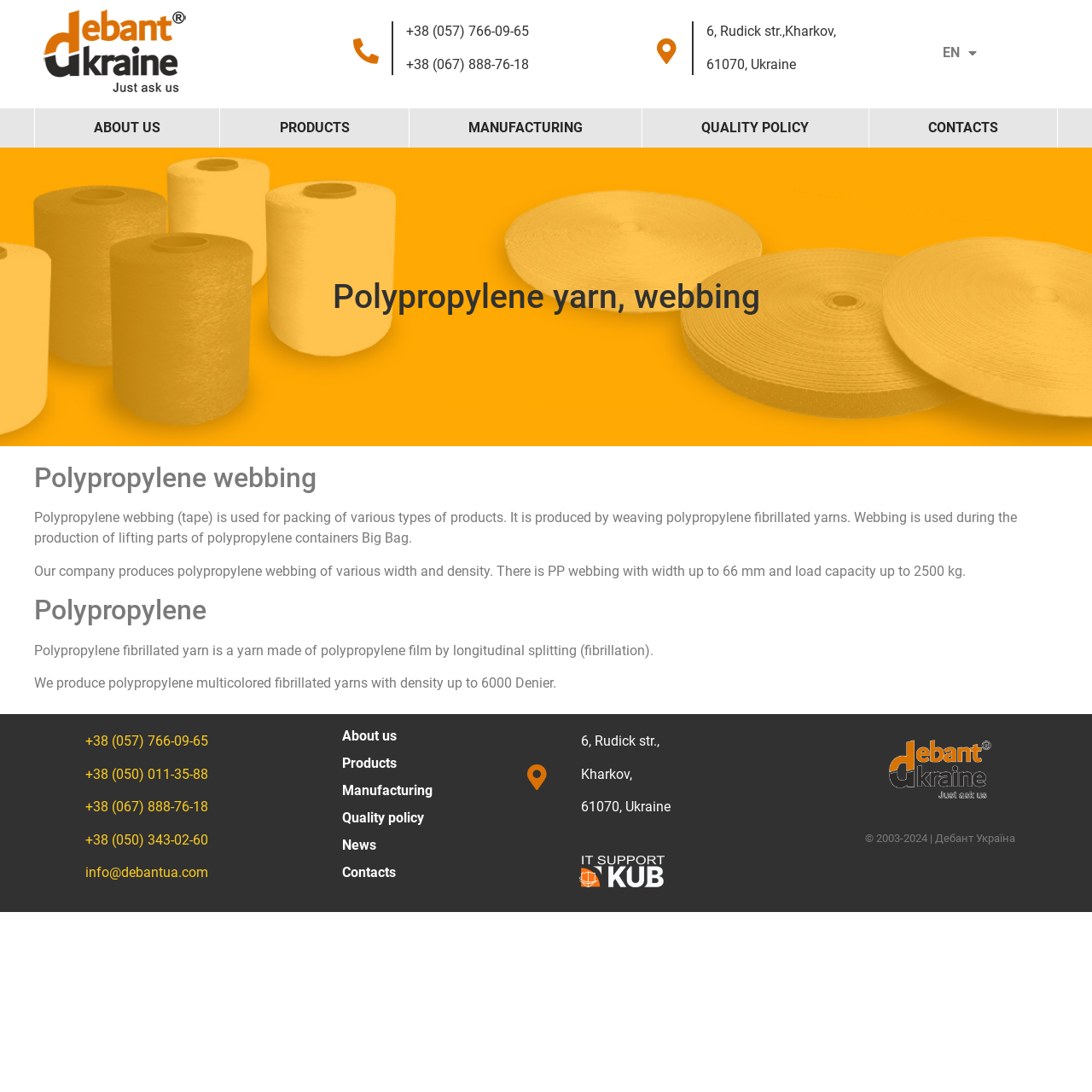Determine the bounding box coordinates of the area to click in order to meet this instruction: "Switch to English language".

[0.855, 0.038, 0.895, 0.061]